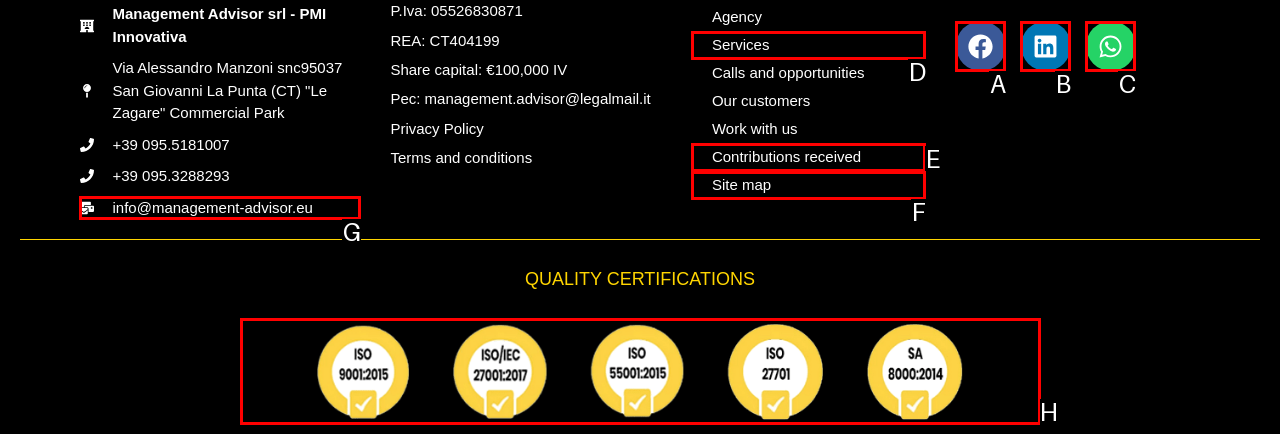Which letter corresponds to the correct option to complete the task: Contact through email?
Answer with the letter of the chosen UI element.

G